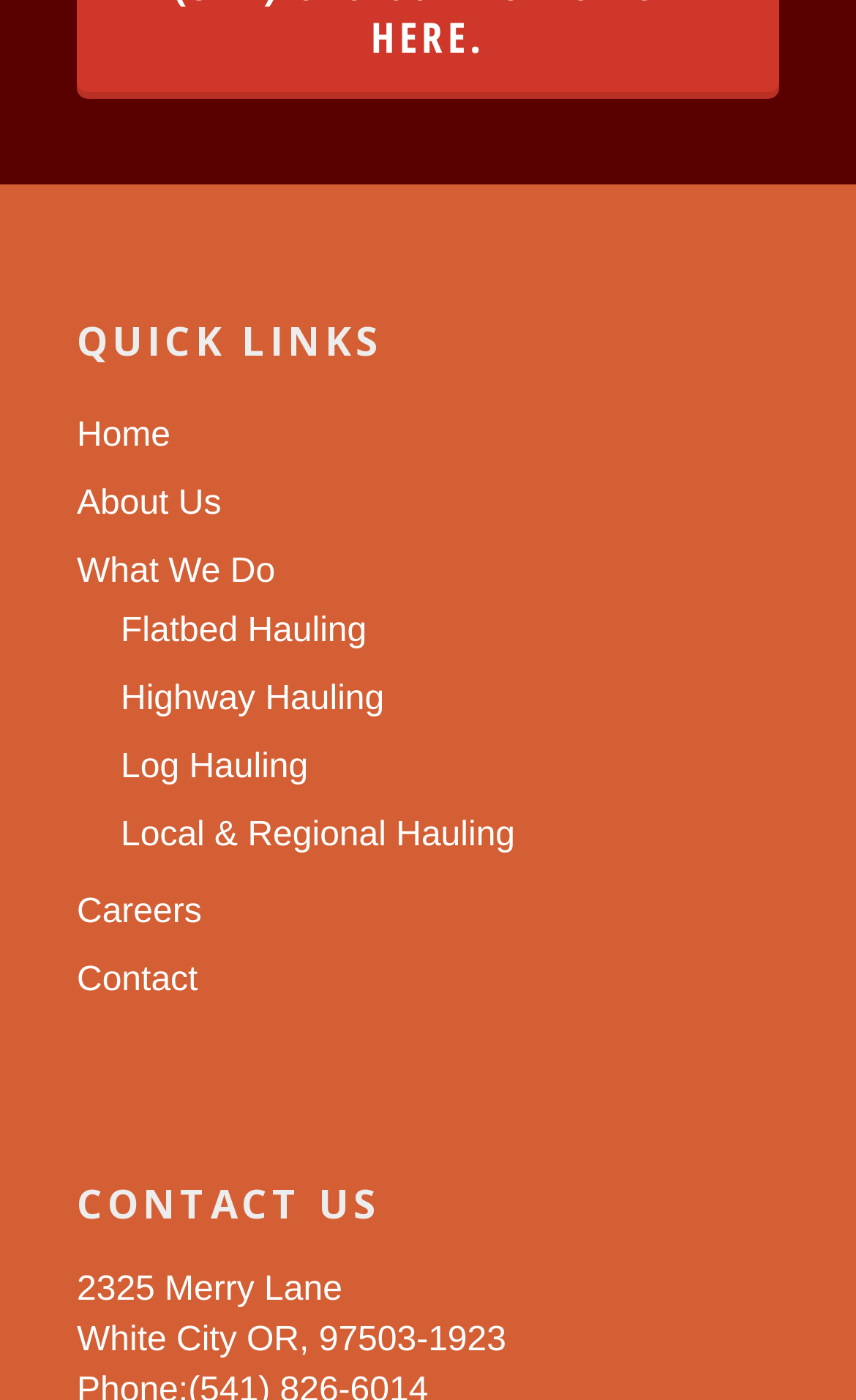How can someone contact the company?
With the help of the image, please provide a detailed response to the question.

I found the way to contact the company by looking at the 'QUICK LINKS' section, where there is a link labeled 'Contact' that can be used to get in touch with the company.